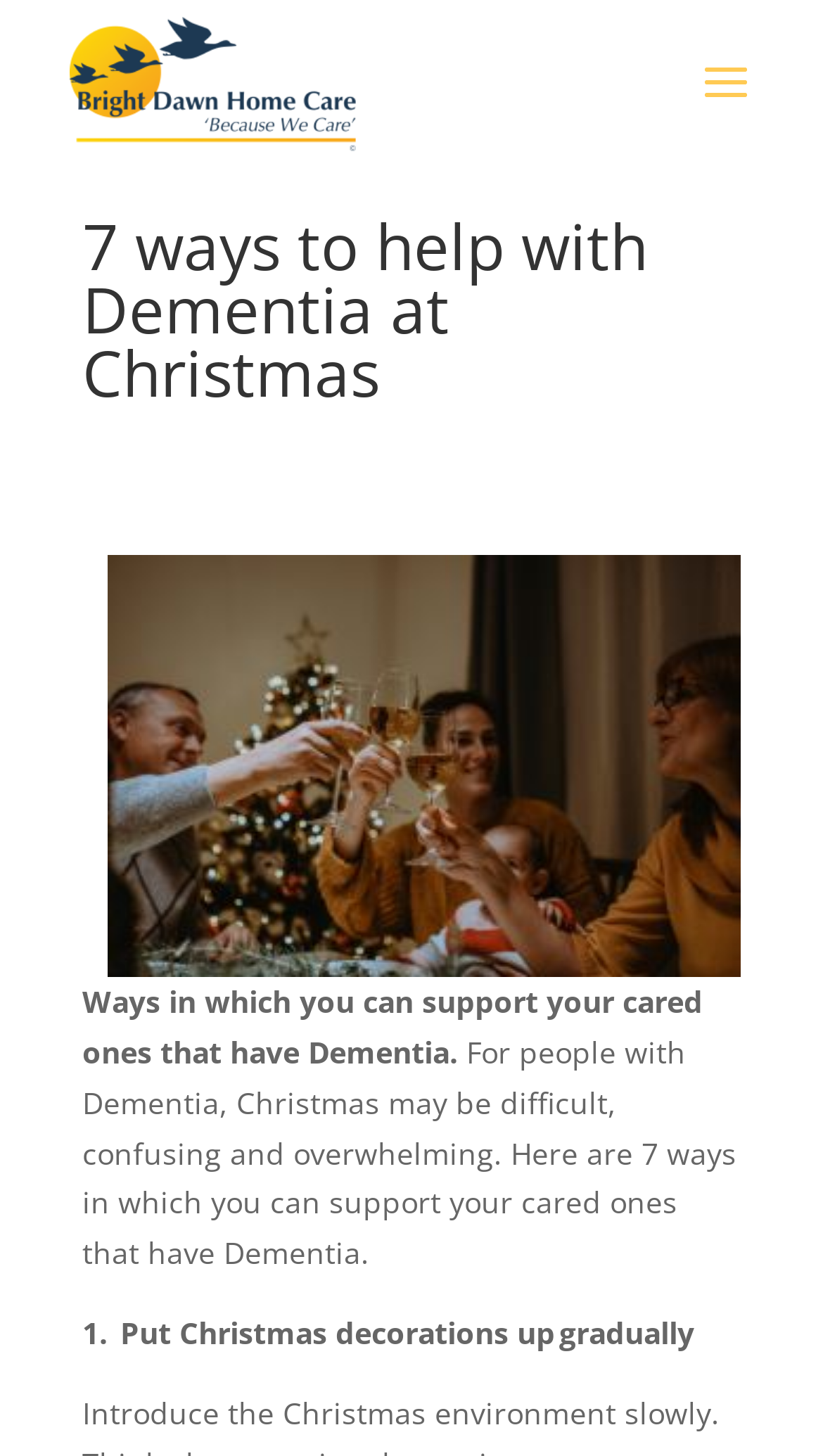Please provide a detailed answer to the question below by examining the image:
What might people with Dementia experience during Christmas?

The webpage text states 'For people with Dementia, Christmas may be difficult, confusing and overwhelming.', indicating that people with Dementia may experience these challenges during the Christmas season.